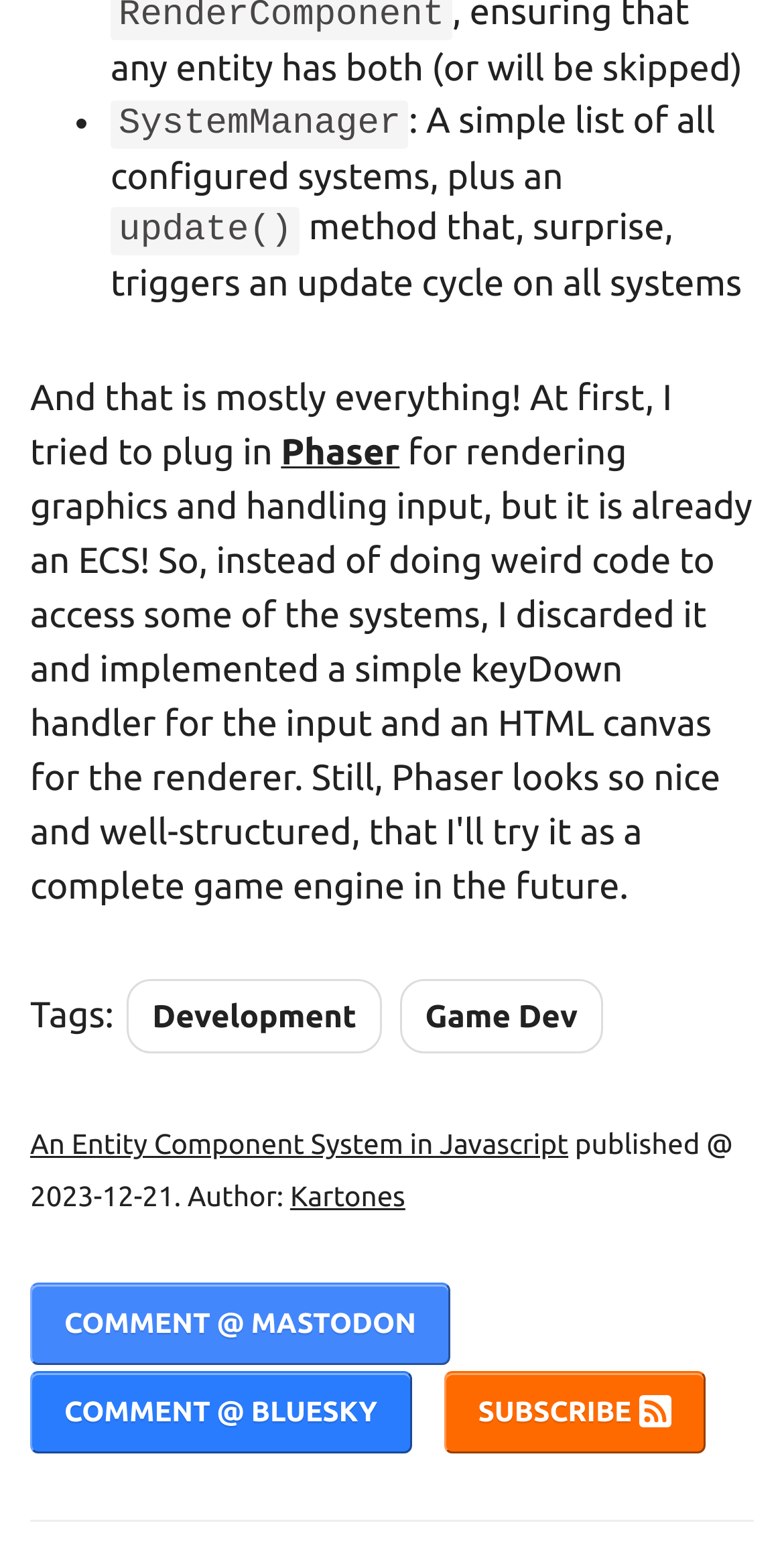Please answer the following question using a single word or phrase: 
What is the date of publication?

2023-12-21